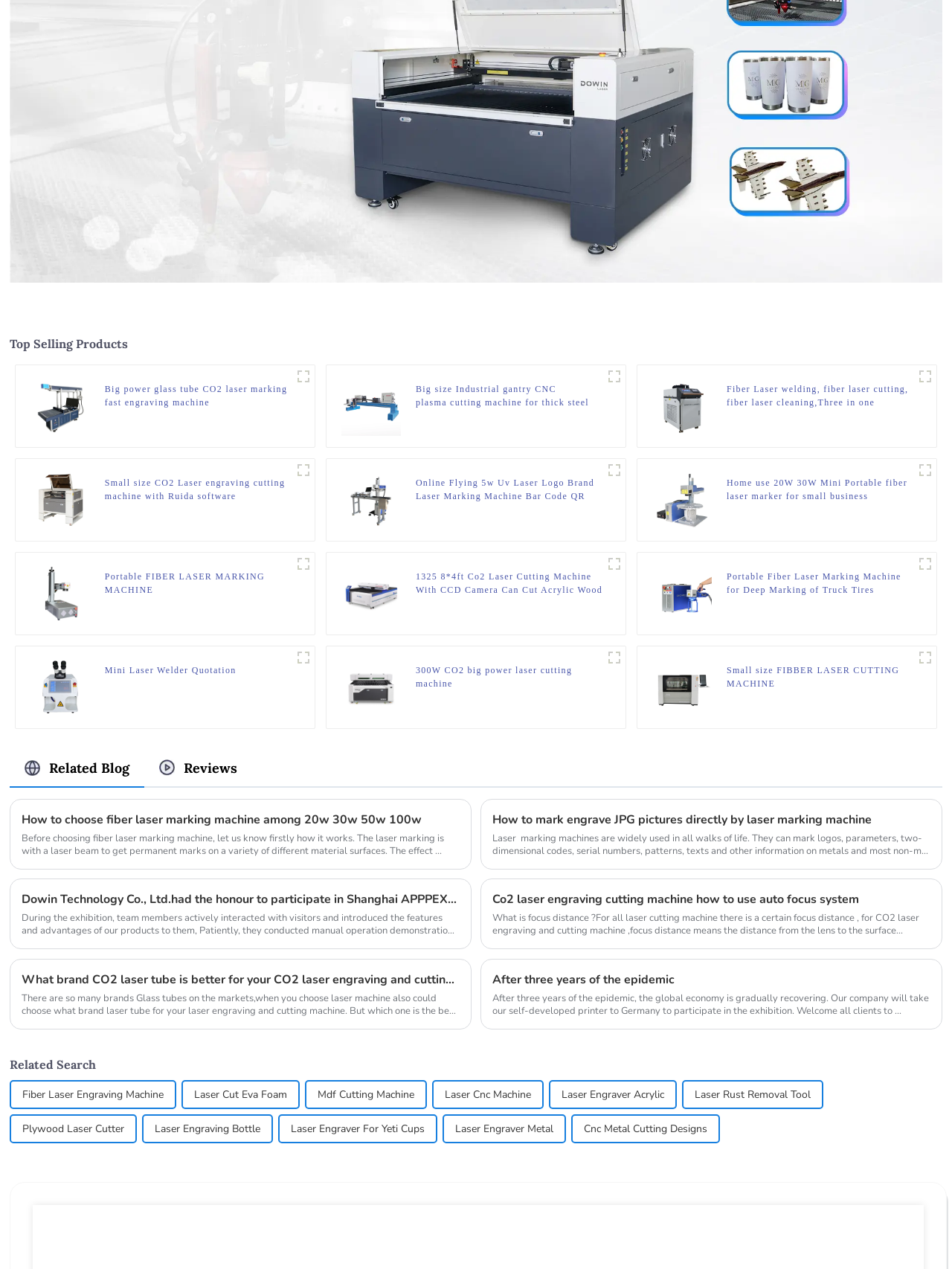Please locate the bounding box coordinates of the element that should be clicked to complete the given instruction: "Discover Industry online FAST SPEED FLYING FIBER LASER MARKING MACHINE with conveyor".

[0.358, 0.371, 0.421, 0.417]